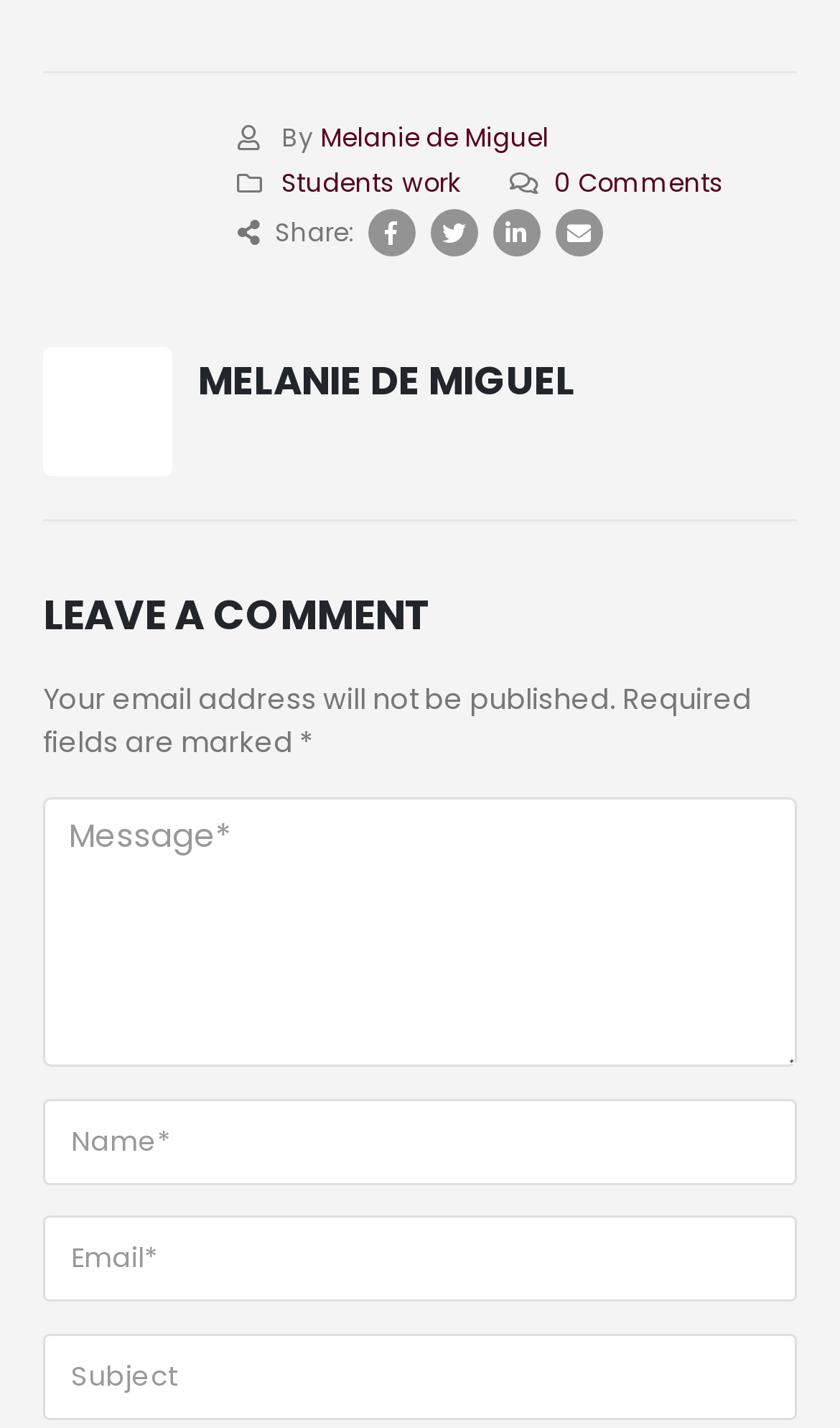Answer the following inquiry with a single word or phrase:
What is the author's name?

Melanie de Miguel